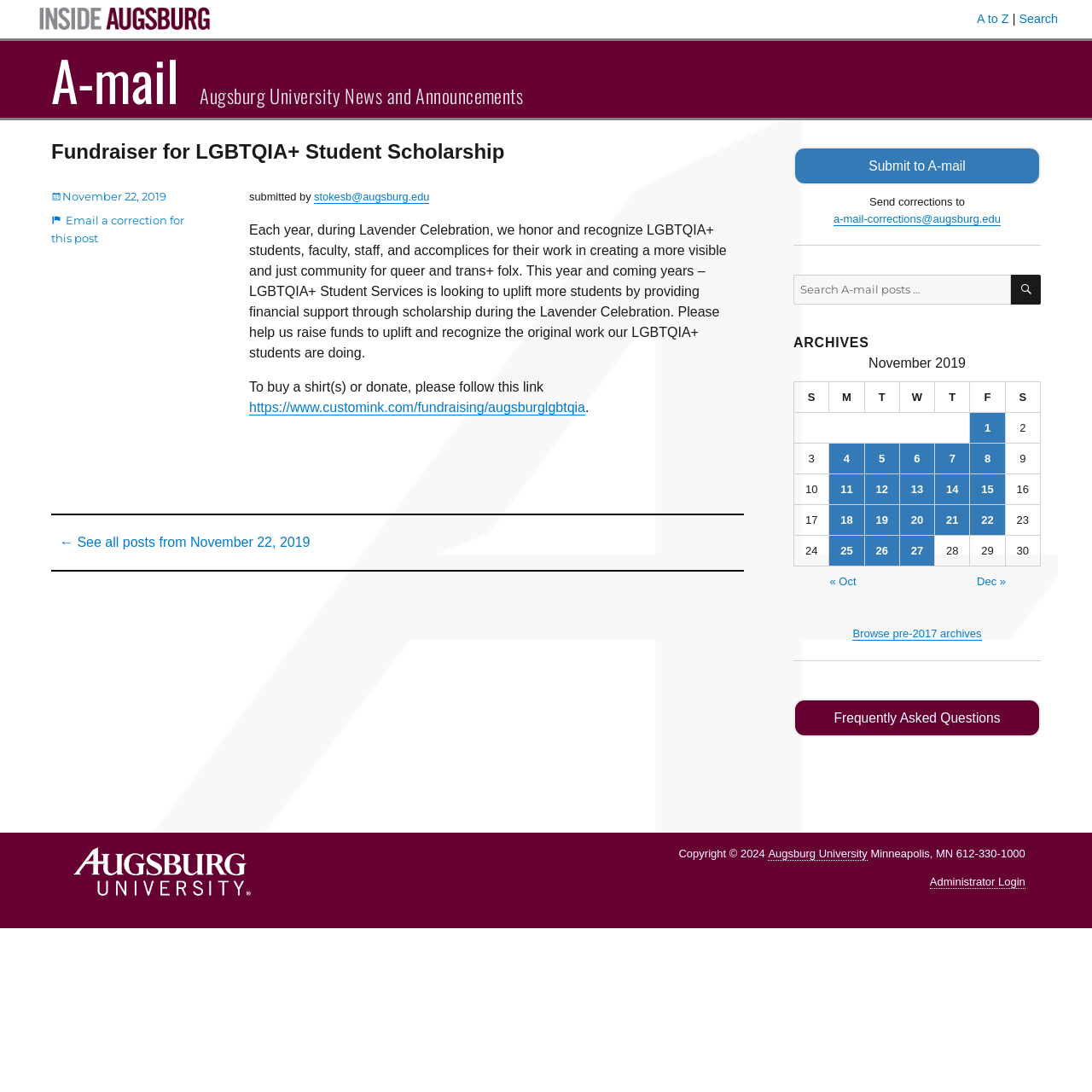Can you find and generate the webpage's heading?

Fundraiser for LGBTQIA+ Student Scholarship